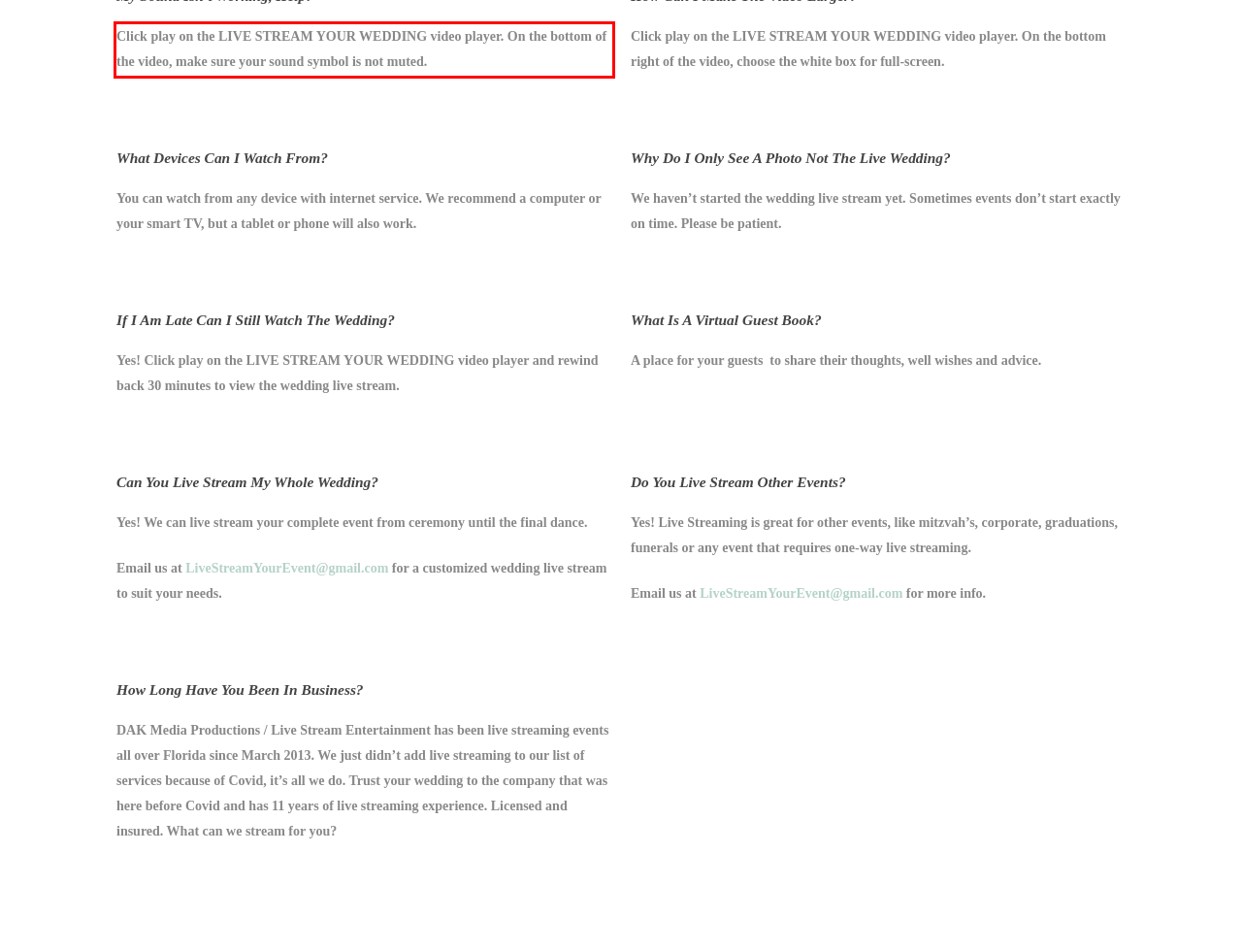Please examine the screenshot of the webpage and read the text present within the red rectangle bounding box.

Click play on the LIVE STREAM YOUR WEDDING video player. On the bottom of the video, make sure your sound symbol is not muted.